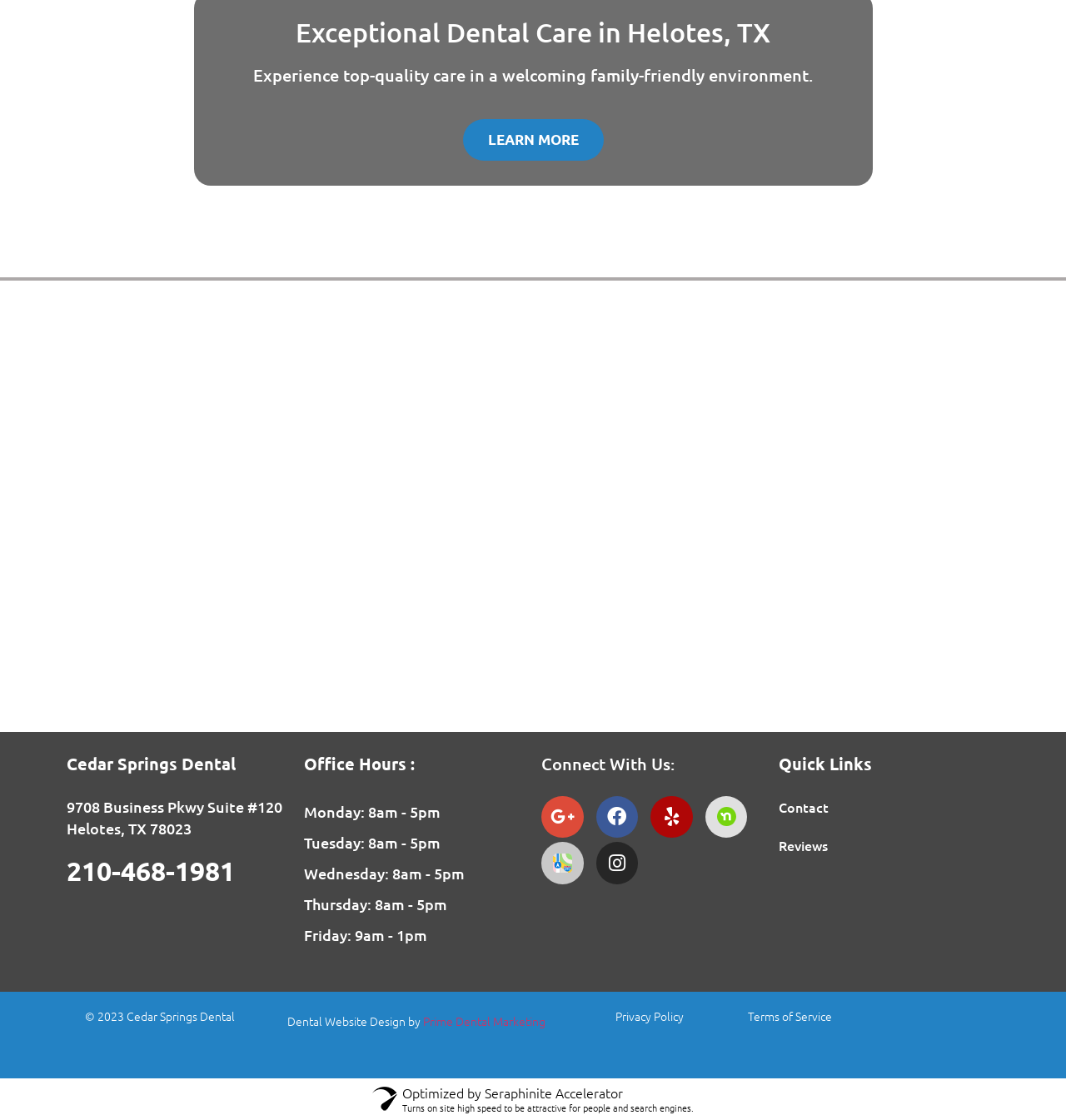Find the bounding box coordinates of the element I should click to carry out the following instruction: "Go to the Contact page".

[0.73, 0.712, 0.777, 0.728]